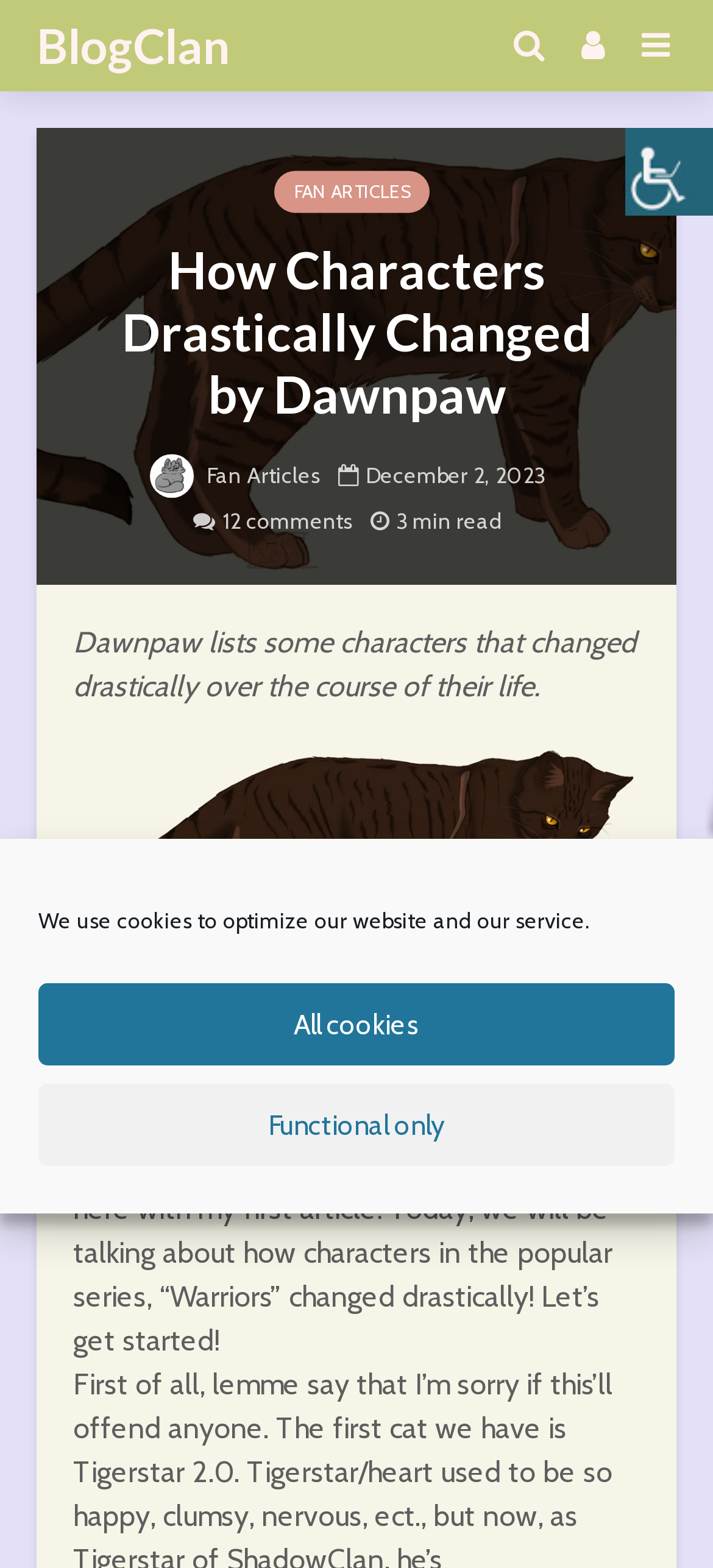Identify the bounding box of the UI element described as follows: "BlogClan". Provide the coordinates as four float numbers in the range of 0 to 1 [left, top, right, bottom].

[0.051, 0.0, 0.323, 0.058]